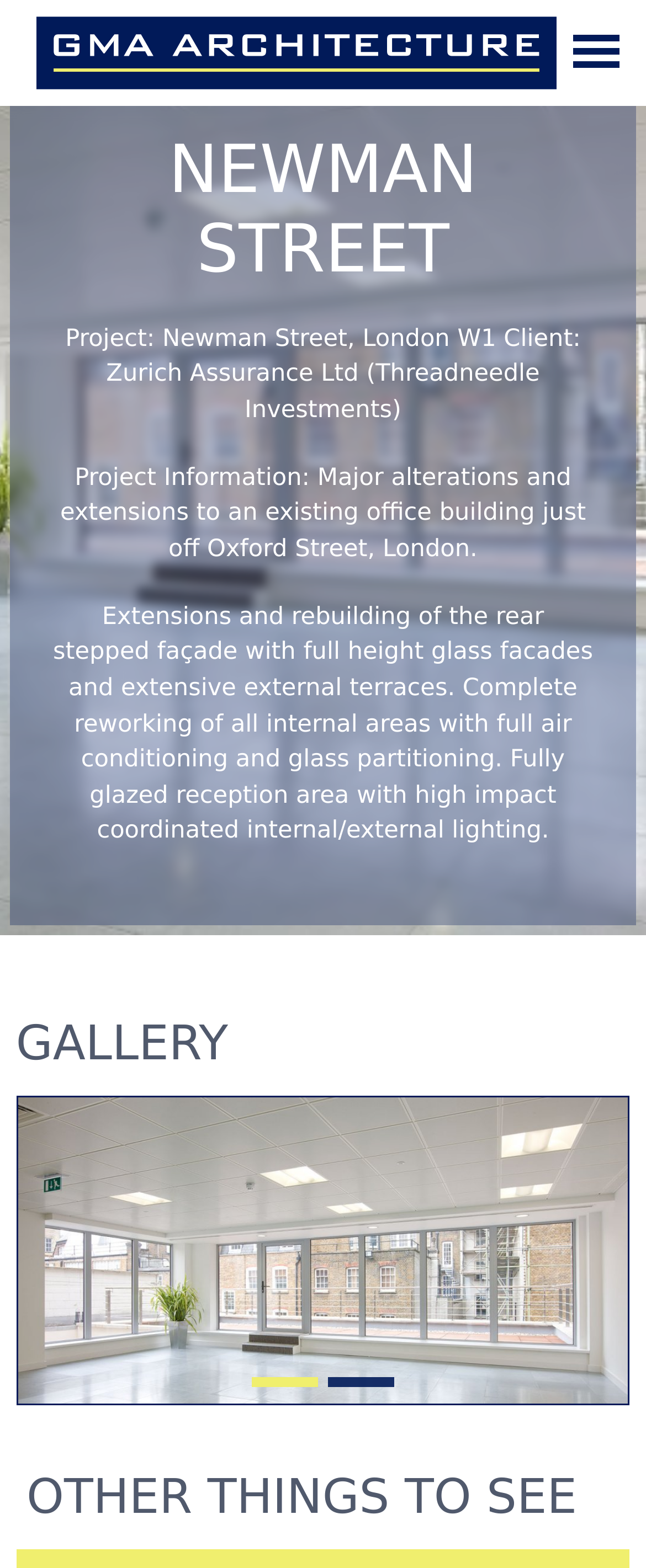Give a detailed account of the webpage, highlighting key information.

The webpage is about GMA Architecture, a medium-sized RIBA chartered architectural practice. At the top-left corner, there is a link and an image with the text "GMA Architecture". Below this, there is a heading "NEWMAN STREET" in a prominent position. 

Under the heading, there are three paragraphs of text that describe a project located on Newman Street, London. The project involves major alterations and extensions to an existing office building, including the rebuilding of the rear façade with full-height glass facades and extensive external terraces. The text also mentions the reworking of internal areas with full air conditioning and glass partitioning, as well as a fully glazed reception area.

Below the project description, there is a heading "GALLERY" followed by two links and images, labeled "Newman Street photo 1" and "Newman Street photo 2", which are likely images of the project. These images are positioned side by side, taking up most of the width of the page.

At the bottom of the page, there is a heading "OTHER THINGS TO SEE", which suggests that there may be more content or projects to explore on the webpage.